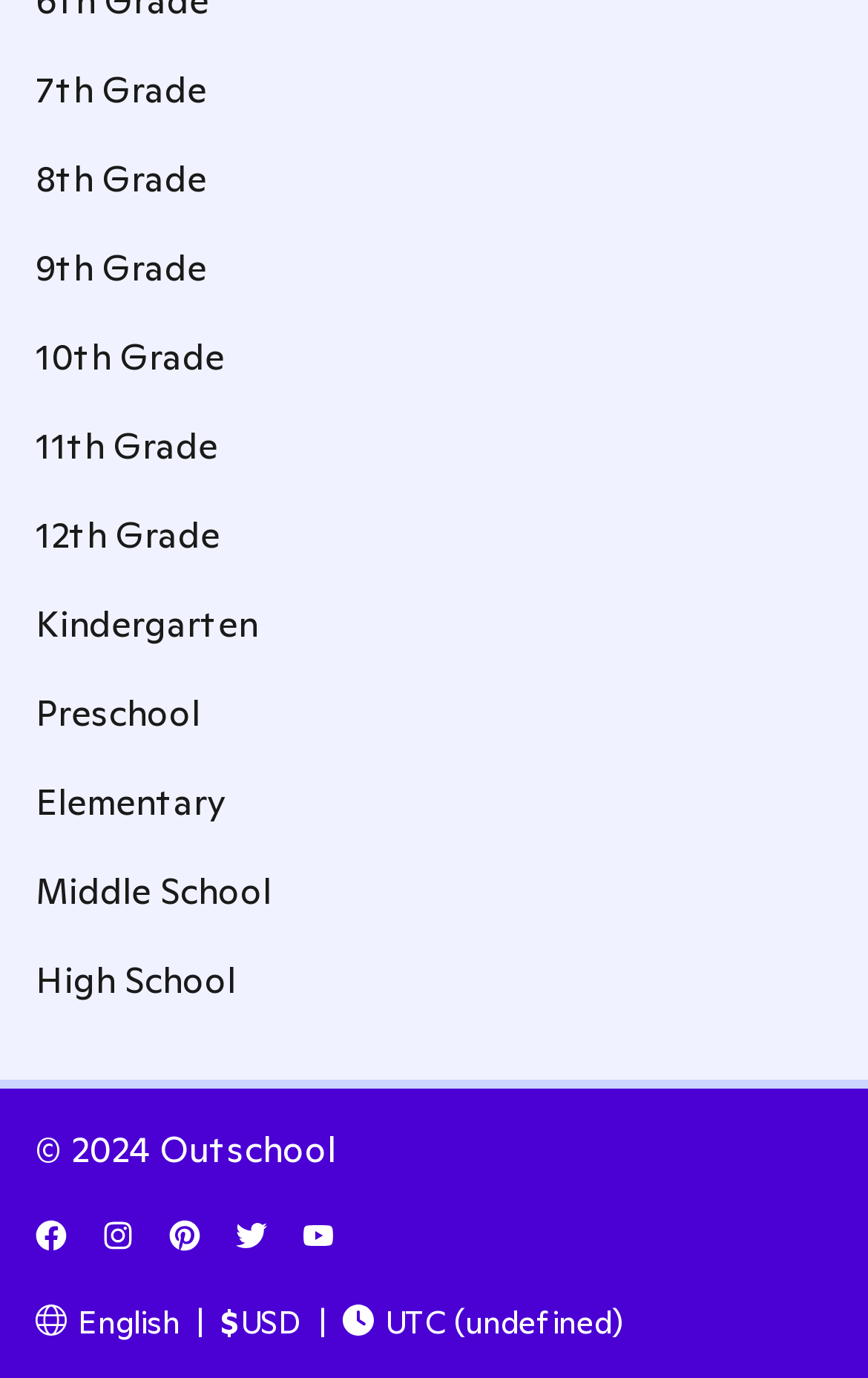Identify the bounding box coordinates for the region of the element that should be clicked to carry out the instruction: "Follow us on Facebook". The bounding box coordinates should be four float numbers between 0 and 1, i.e., [left, top, right, bottom].

[0.041, 0.881, 0.077, 0.915]